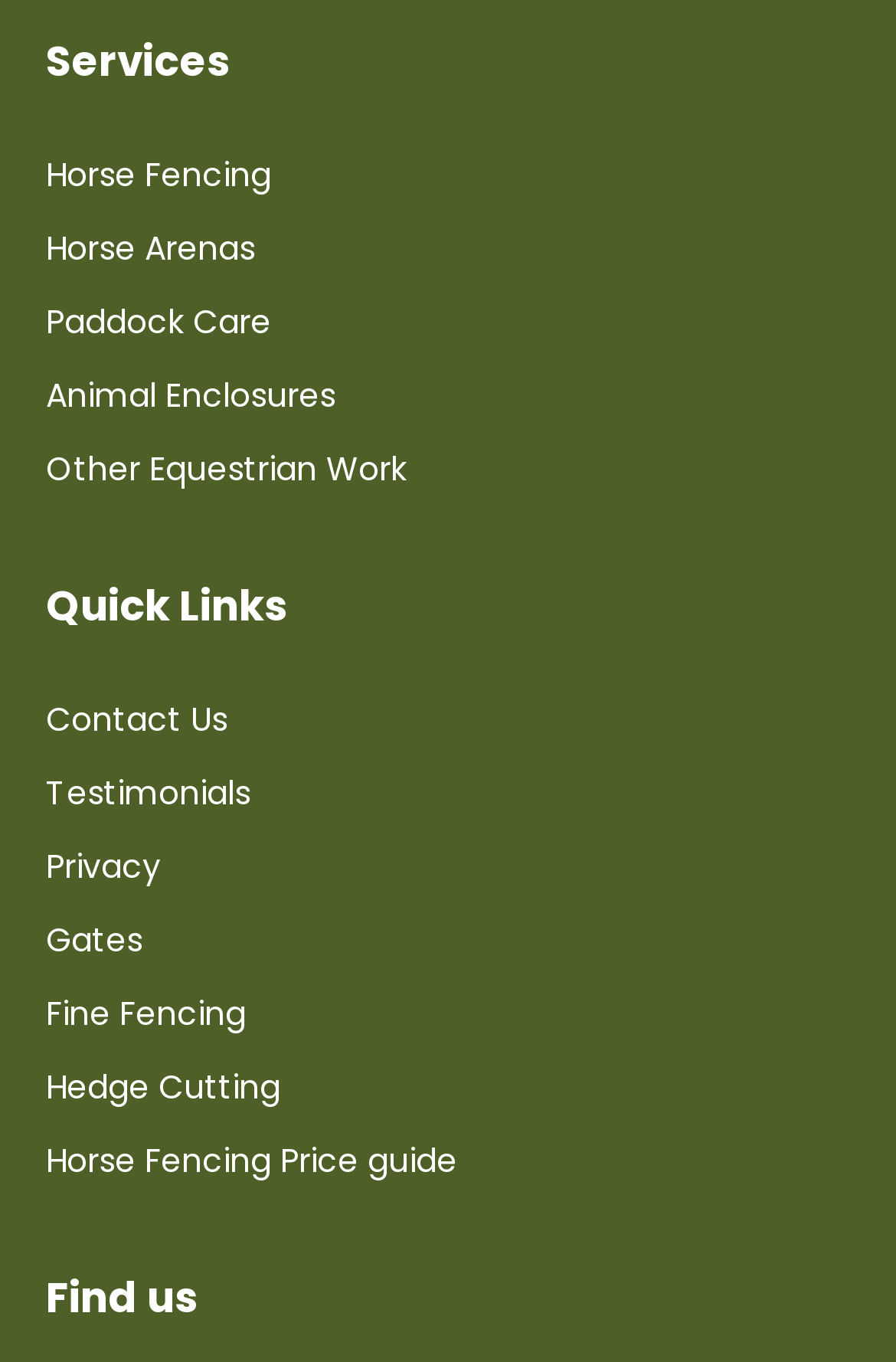Provide a one-word or brief phrase answer to the question:
What services are offered by this company?

Horse Fencing, Horse Arenas, etc.